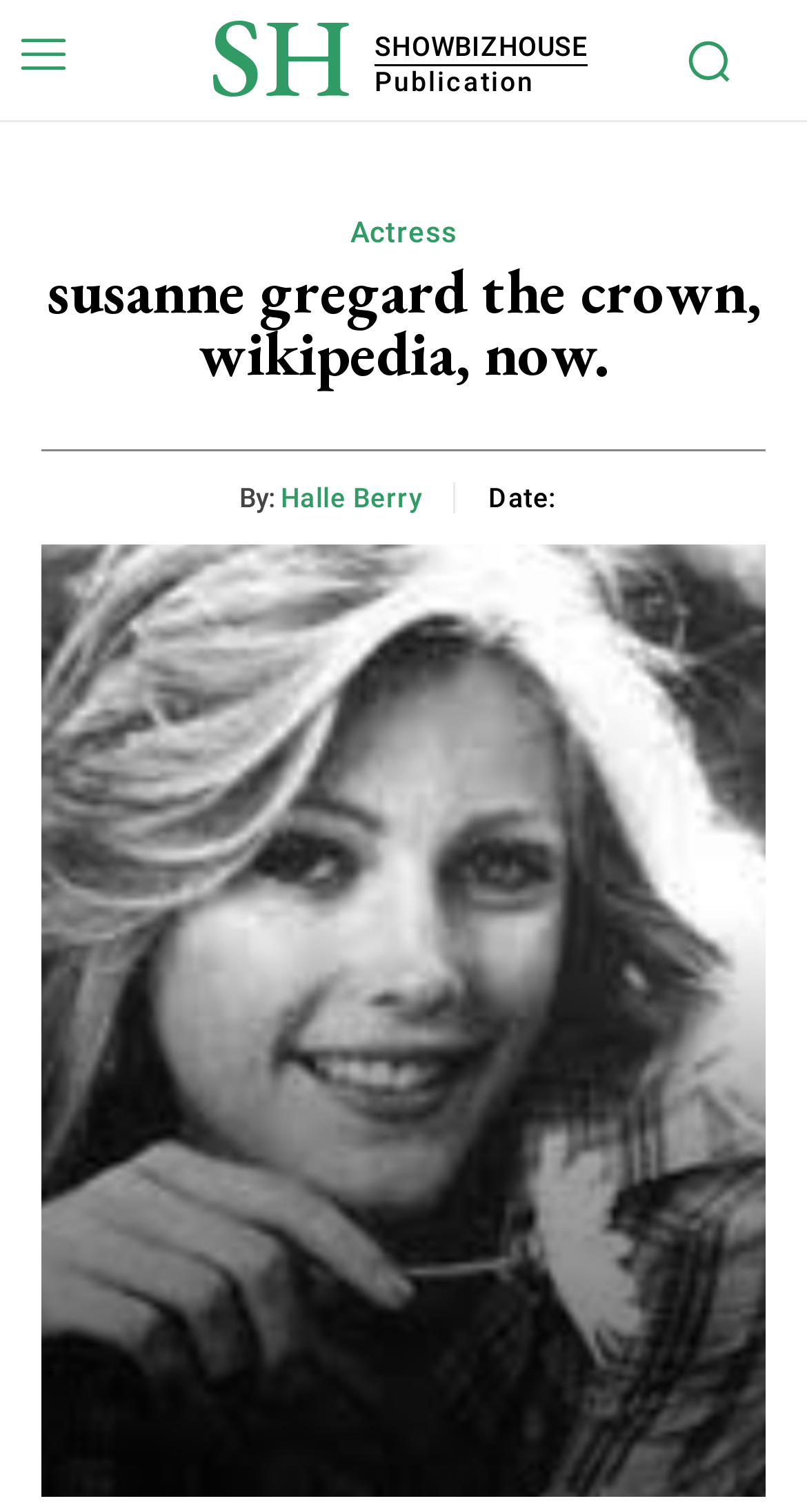Determine the bounding box coordinates of the region to click in order to accomplish the following instruction: "Read more about Halle Berry". Provide the coordinates as four float numbers between 0 and 1, specifically [left, top, right, bottom].

[0.347, 0.319, 0.523, 0.34]